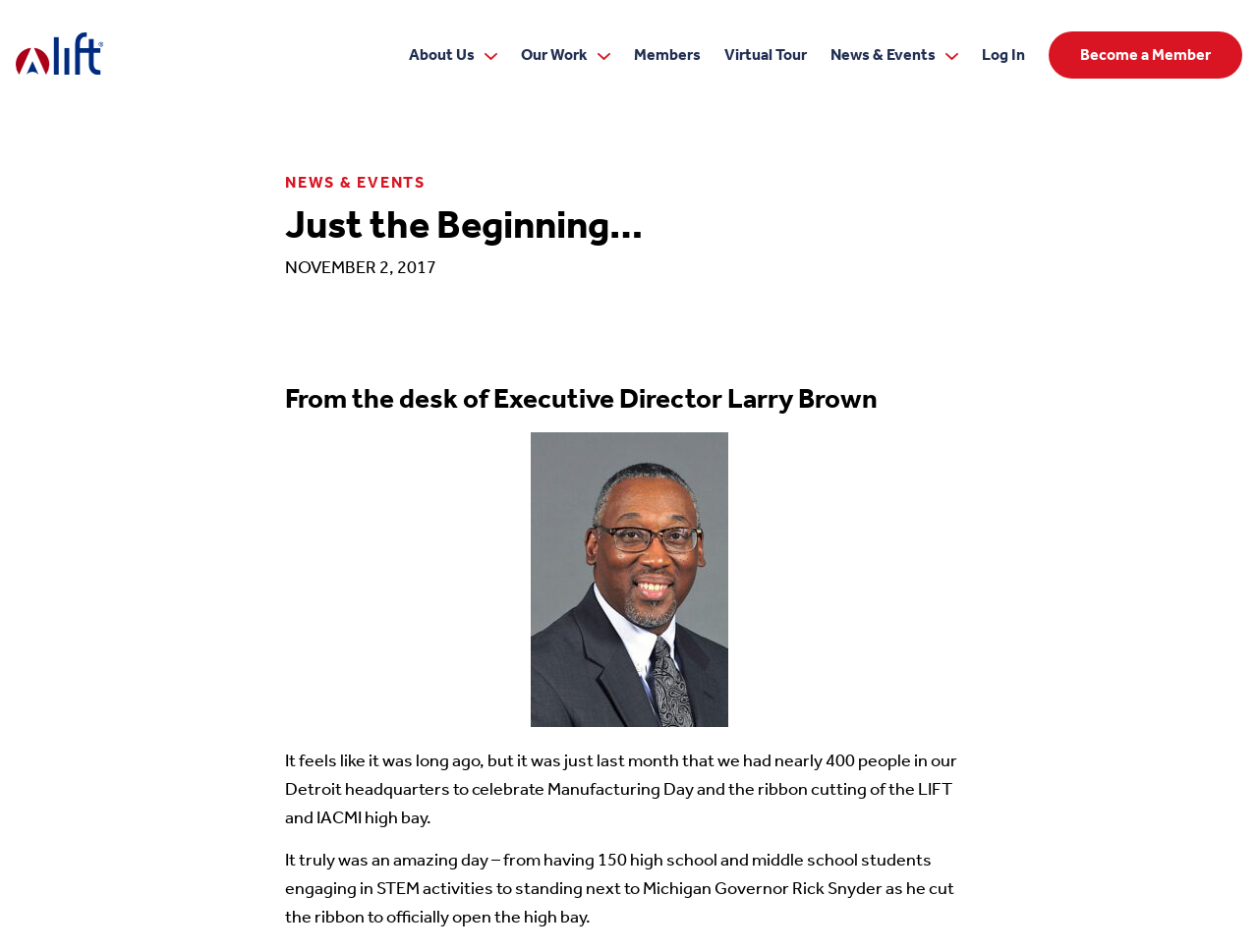Generate a comprehensive description of the contents of the webpage.

The webpage appears to be the homepage of an organization called LIFT, with a prominent header section featuring a link to the homepage and an image. Below the header, there are three main sections: navigation, news and events, and a featured article.

The navigation section is divided into five categories: About Us, Our Work, Members, Virtual Tour, and News & Events. Each category has a button that can be expanded to reveal more links. The About Us section has links to subcategories such as Facilities, Staff, Board, and Careers. The Our Work section has links to subcategories like Technology, Talent, Government, and Project Calls.

The news and events section is headed by a title "NEWS & EVENTS" and features a prominent article titled "Just the Beginning…". The article is written by Executive Director Larry Brown and has a photo of him. The article's content is about an event that took place last month, where nearly 400 people gathered at the Detroit headquarters to celebrate Manufacturing Day and the ribbon cutting of the LIFT and IACMI high bay. The article describes the event as an amazing day, with activities such as STEM activities for high school and middle school students and the official opening of the high bay by Michigan Governor Rick Snyder.

There are also links to other news articles, including one titled "A2M2X". At the bottom of the page, there are links to log in and become a member. Overall, the webpage has a clean and organized layout, with clear headings and concise text.